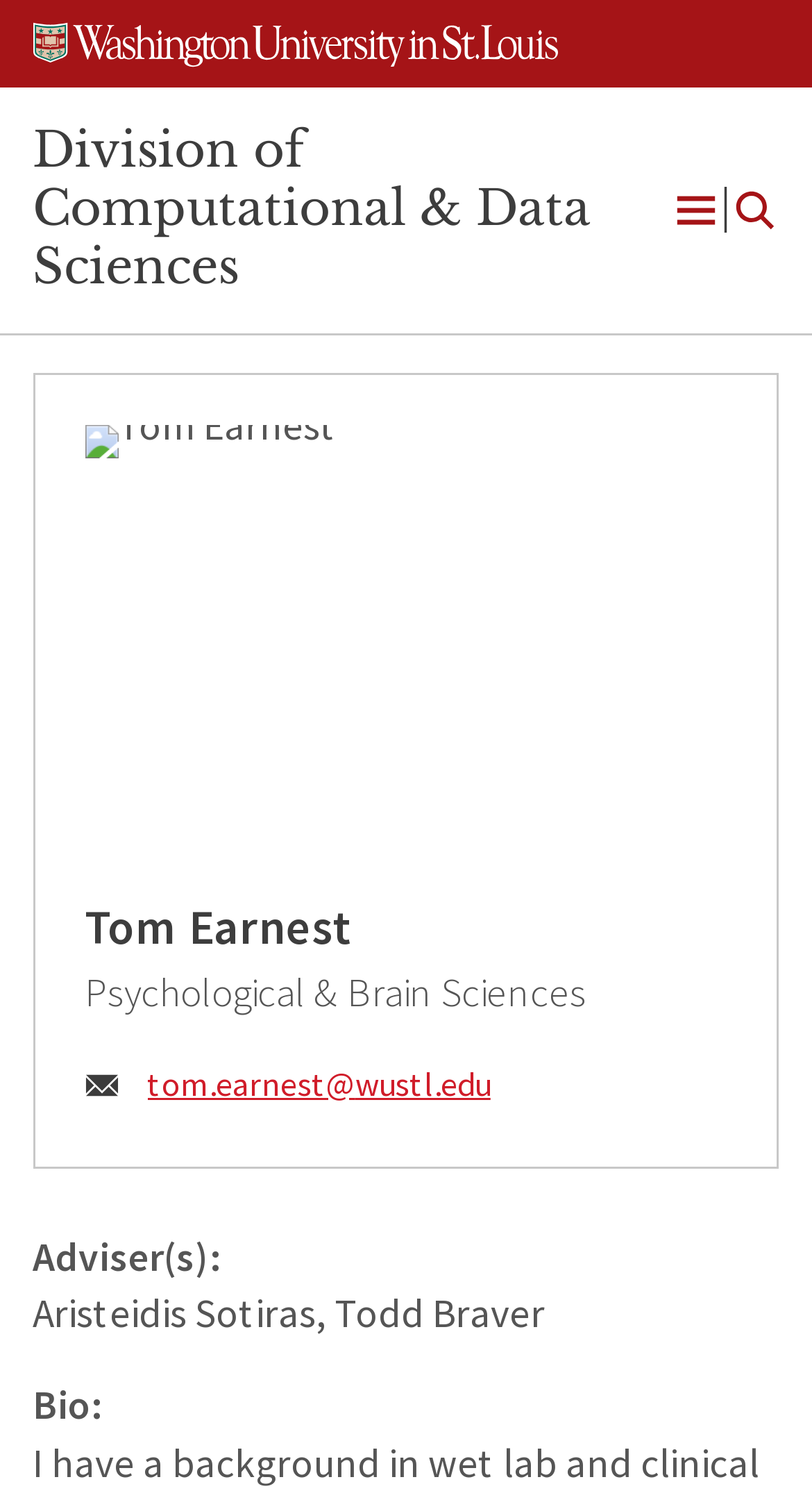Provide an in-depth caption for the elements present on the webpage.

The webpage is about Tom Earnest, a faculty member at the Division of Computational & Data Sciences at Washington University in St. Louis. At the top left corner, there are three "Skip to" links: "Skip to content", "Skip to search", and "Skip to footer". Below these links, there is a university logo image. Next to the logo, there is a link to the Division of Computational & Data Sciences.

On the right side of the page, there is an "Open Menu" button. Below the button, there is a profile picture of Tom Earnest, followed by a heading with his name. Under the heading, there is a text indicating his department, "Psychological & Brain Sciences". 

Further down, there is a section with contact information, including an "Email:" label and a link to his email address. Below this section, there is a list of his advisers, Aristeidis Sotiras and Todd Braver. Finally, there is a "Bio:" label, but the bio text itself is not provided.